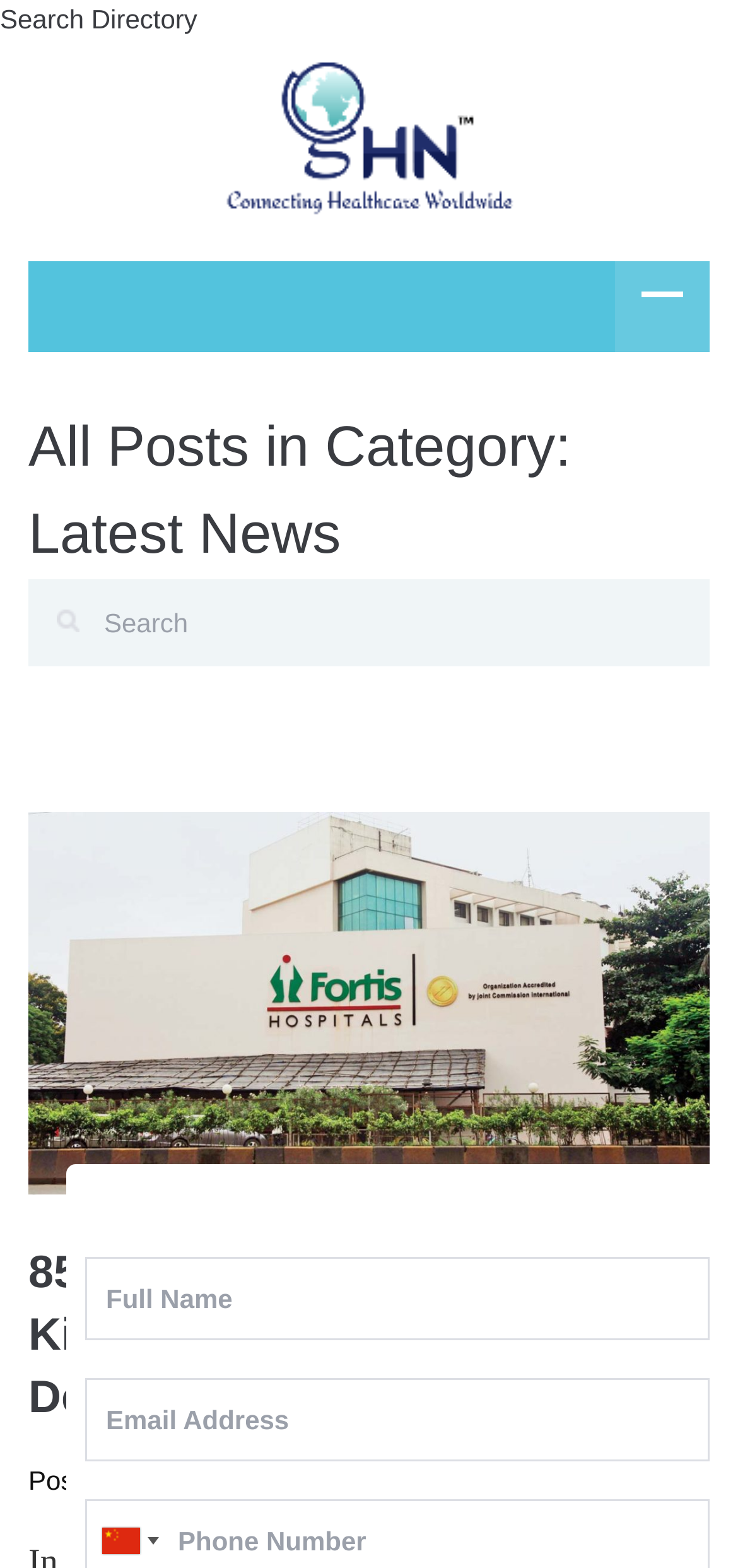Is the search function available?
Answer the question with detailed information derived from the image.

The search function is available, as indicated by the link 'Search Directory' with bounding box coordinates [0.0, 0.002, 0.267, 0.022] and the textbox 'Search' with bounding box coordinates [0.038, 0.369, 0.962, 0.425].